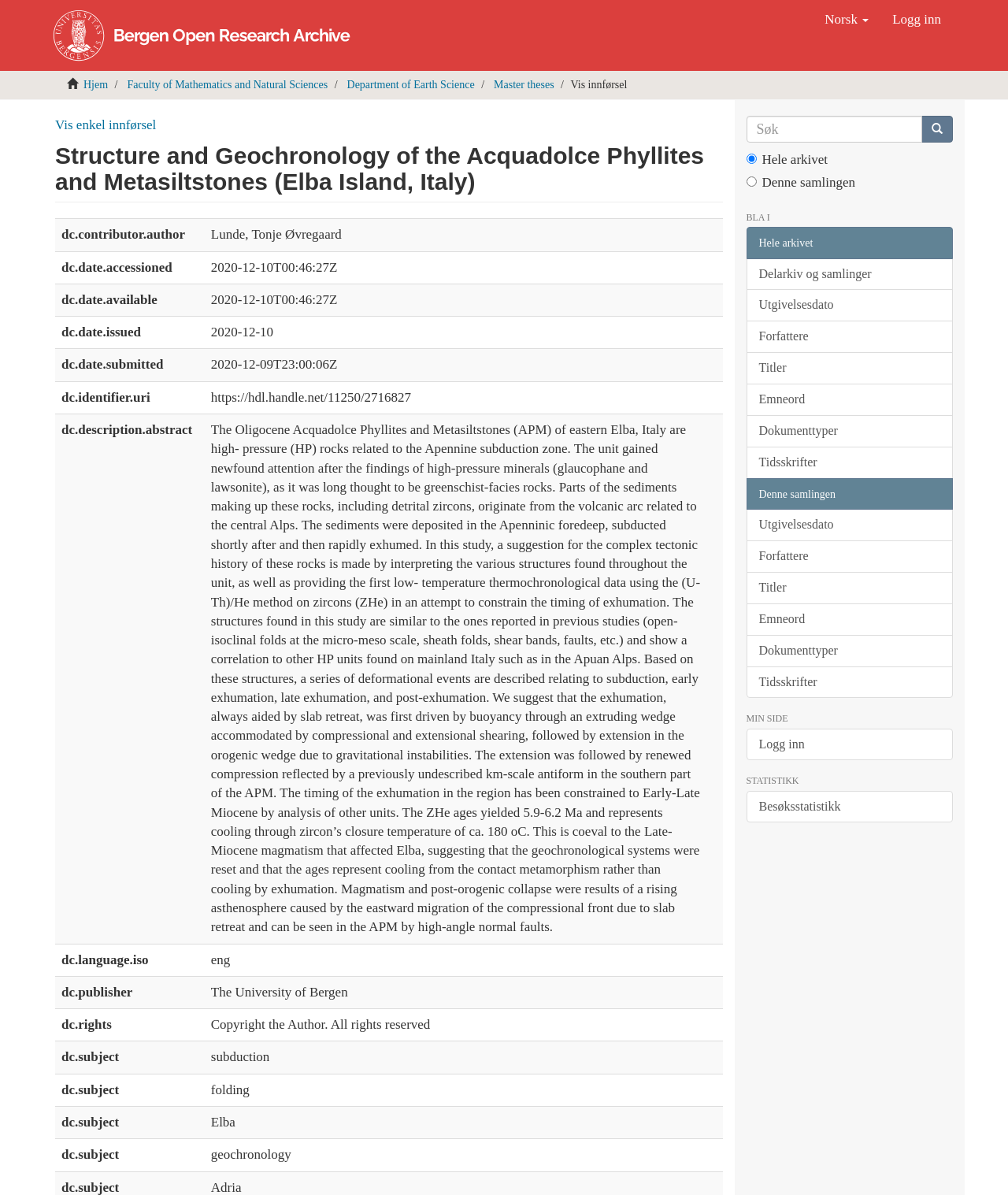What is the name of the author of this research?
Refer to the image and provide a thorough answer to the question.

The answer can be found in the gridcell with the label 'dc.contributor.author' which contains the text 'Lunde, Tonje Øvregaard'.